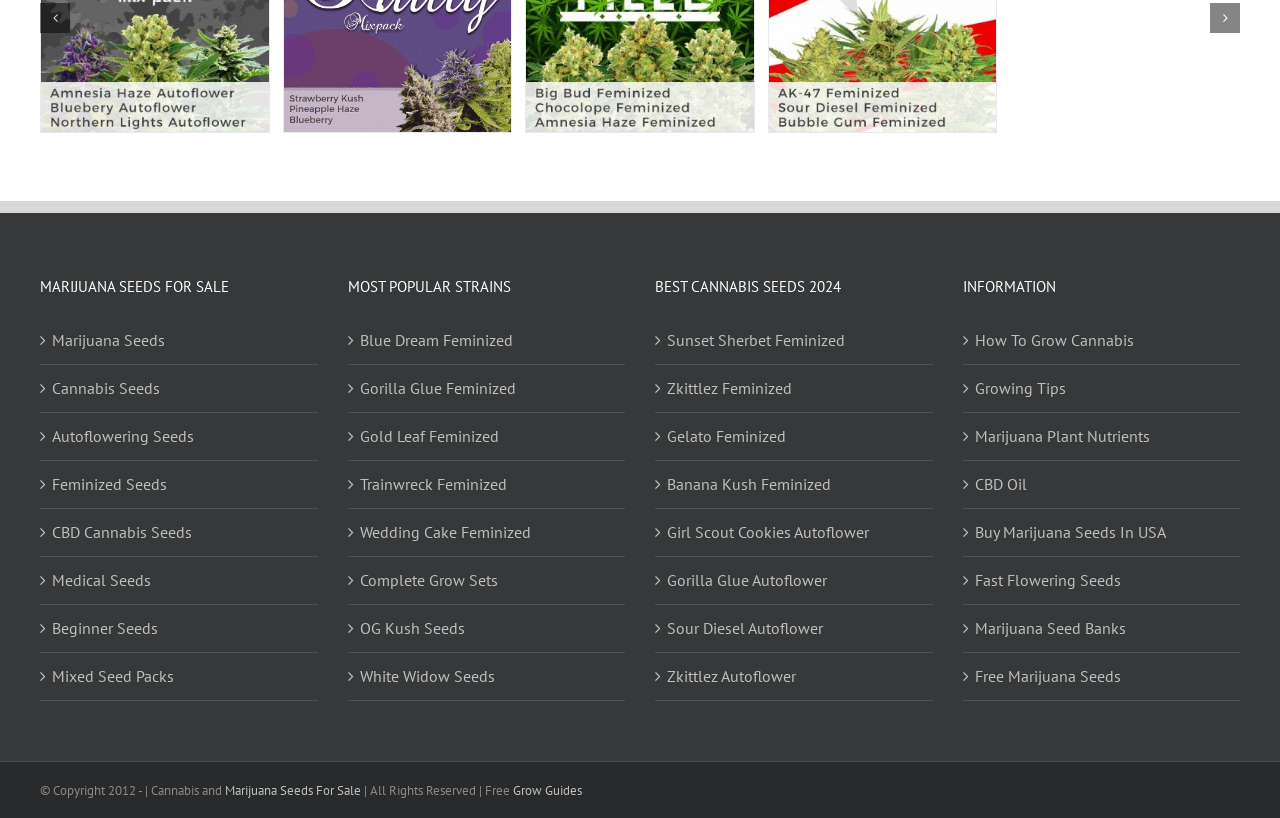Refer to the screenshot and answer the following question in detail:
Can I buy seeds in the USA from this website?

There is a link titled 'Buy Marijuana Seeds In USA' under the 'INFORMATION' section, which suggests that this website allows users to buy seeds in the USA.